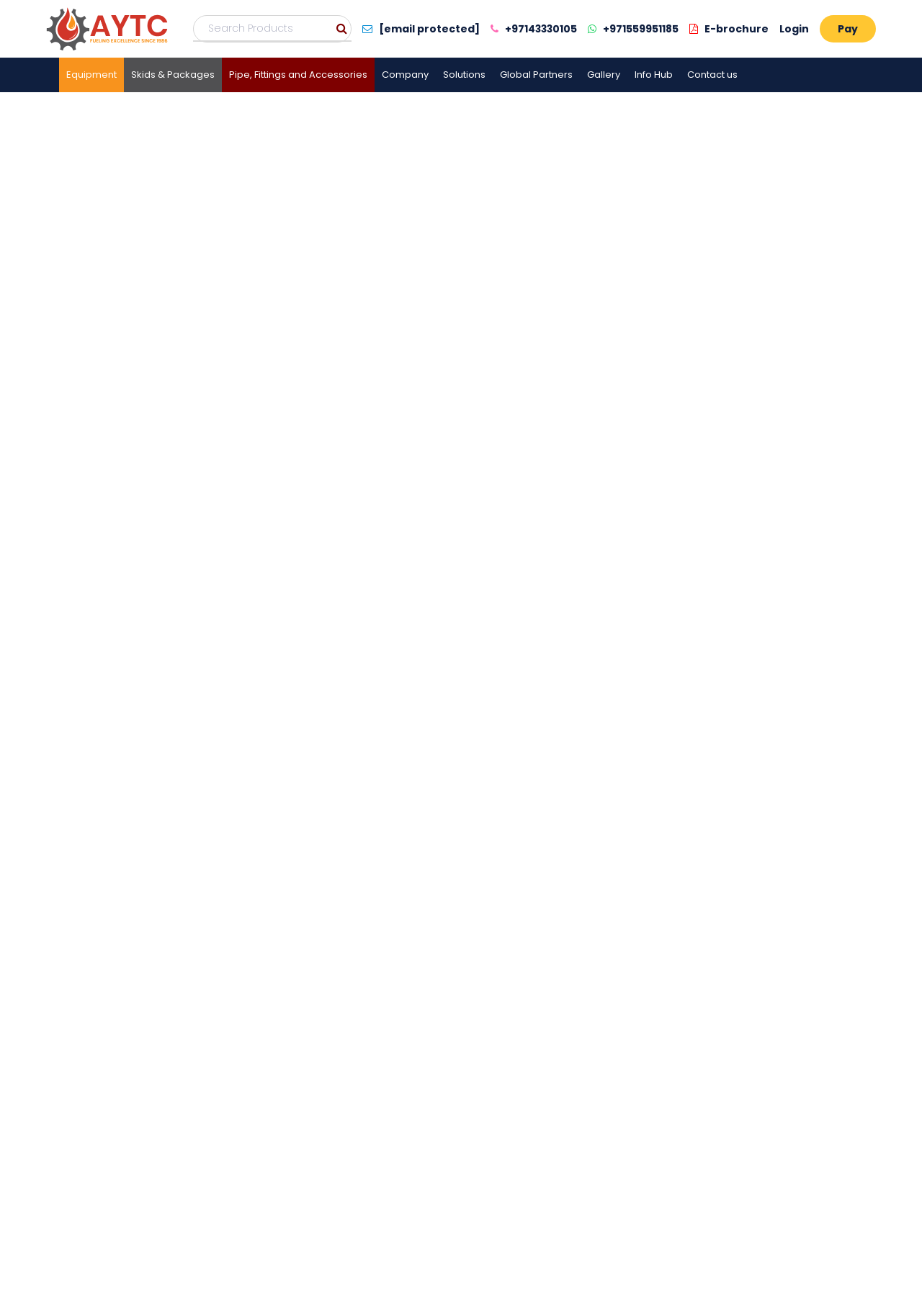How many images are there on the webpage? Based on the screenshot, please respond with a single word or phrase.

More than 20